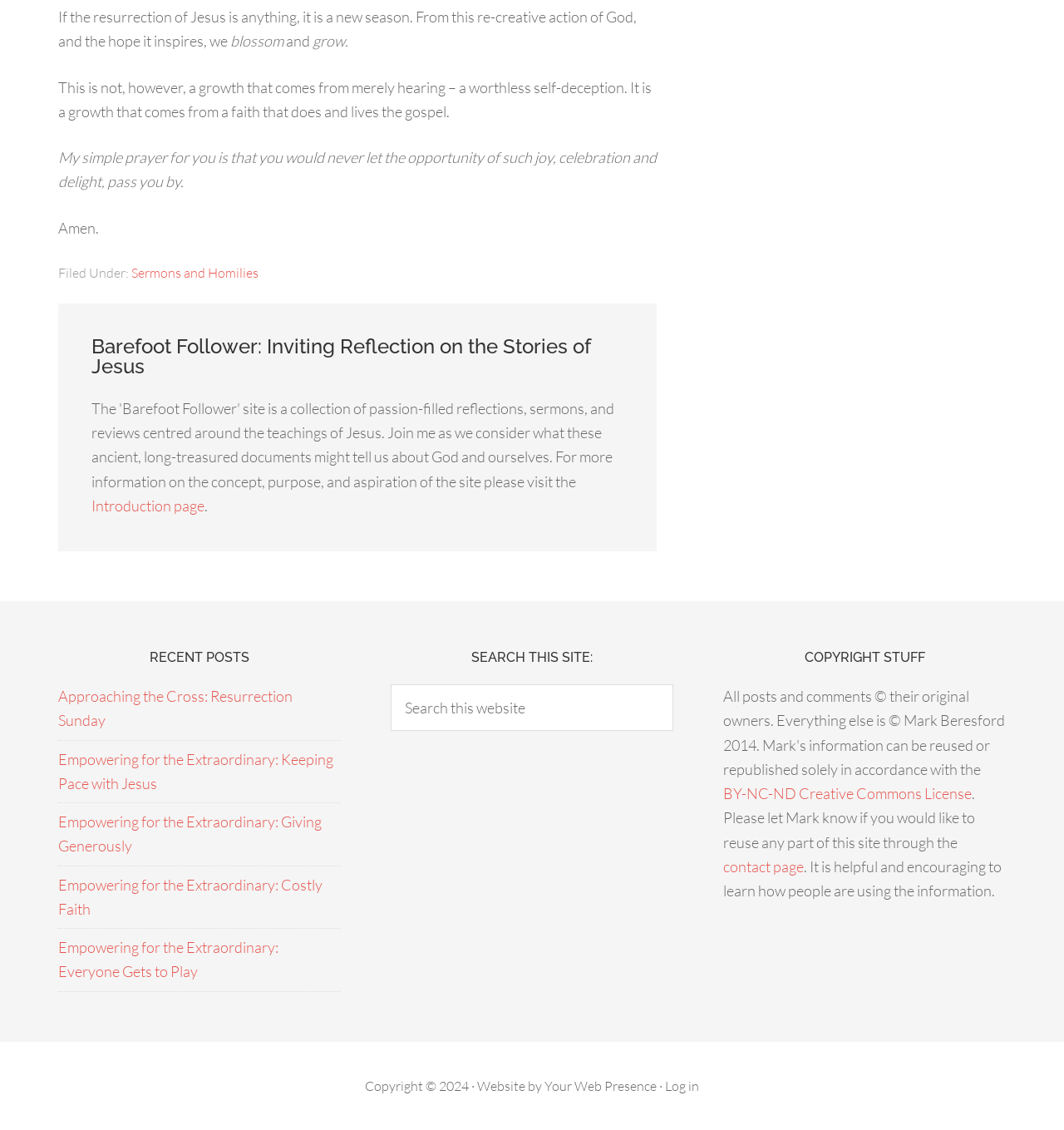Specify the bounding box coordinates of the area that needs to be clicked to achieve the following instruction: "Click on the 'Sermons and Homilies' link".

[0.123, 0.234, 0.243, 0.249]